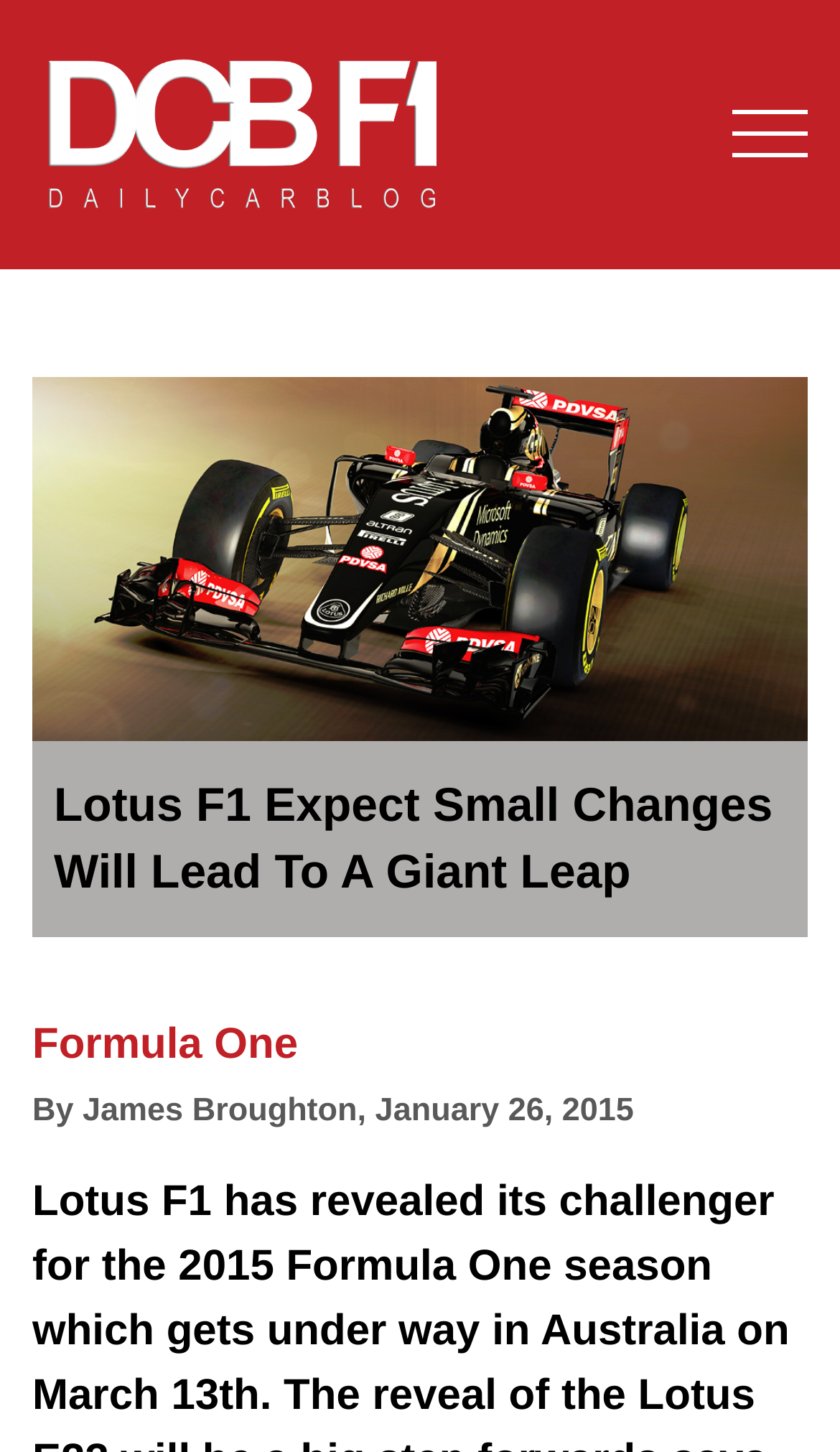When was the article published?
Answer the question with a thorough and detailed explanation.

The publication date of the article is mentioned in the static text 'January 26, 2015' which is located below the author's name.